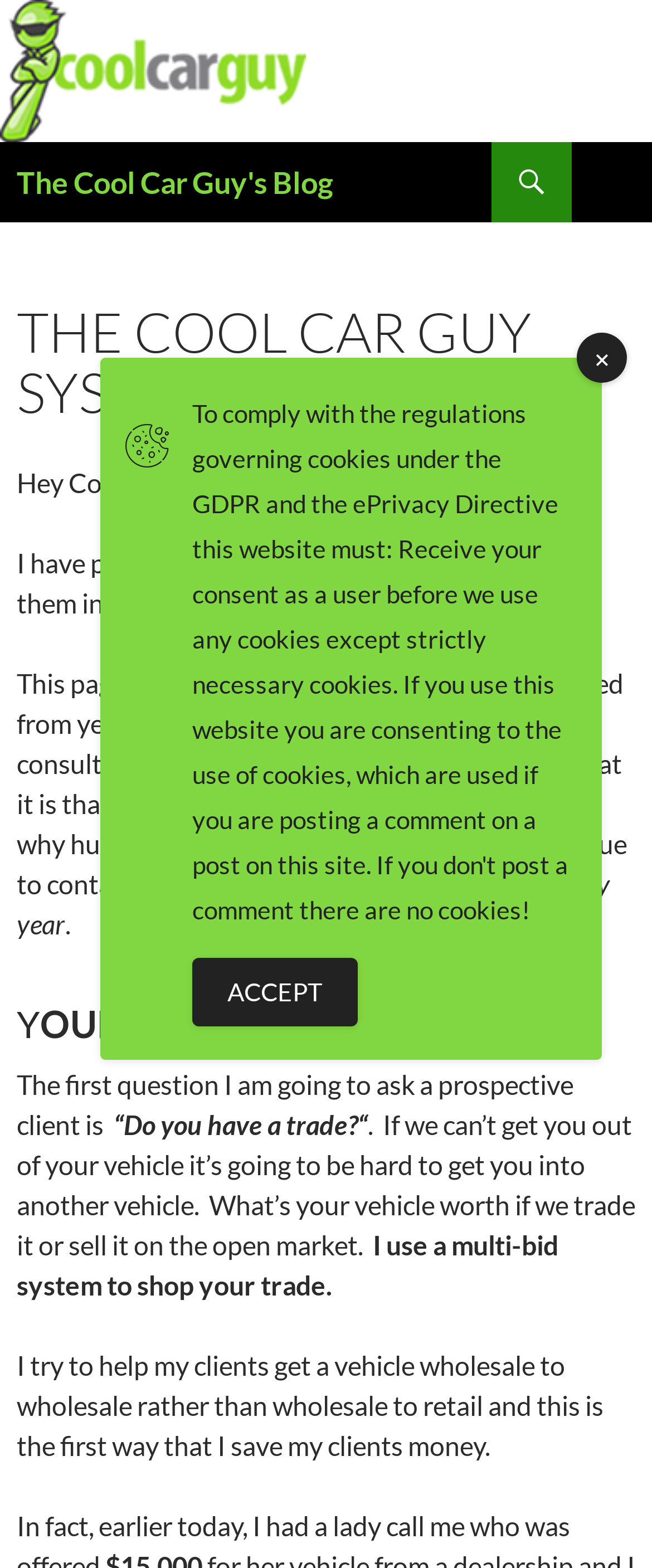Please respond in a single word or phrase: 
What is the purpose of the author's system?

to help clients better understand what the author does